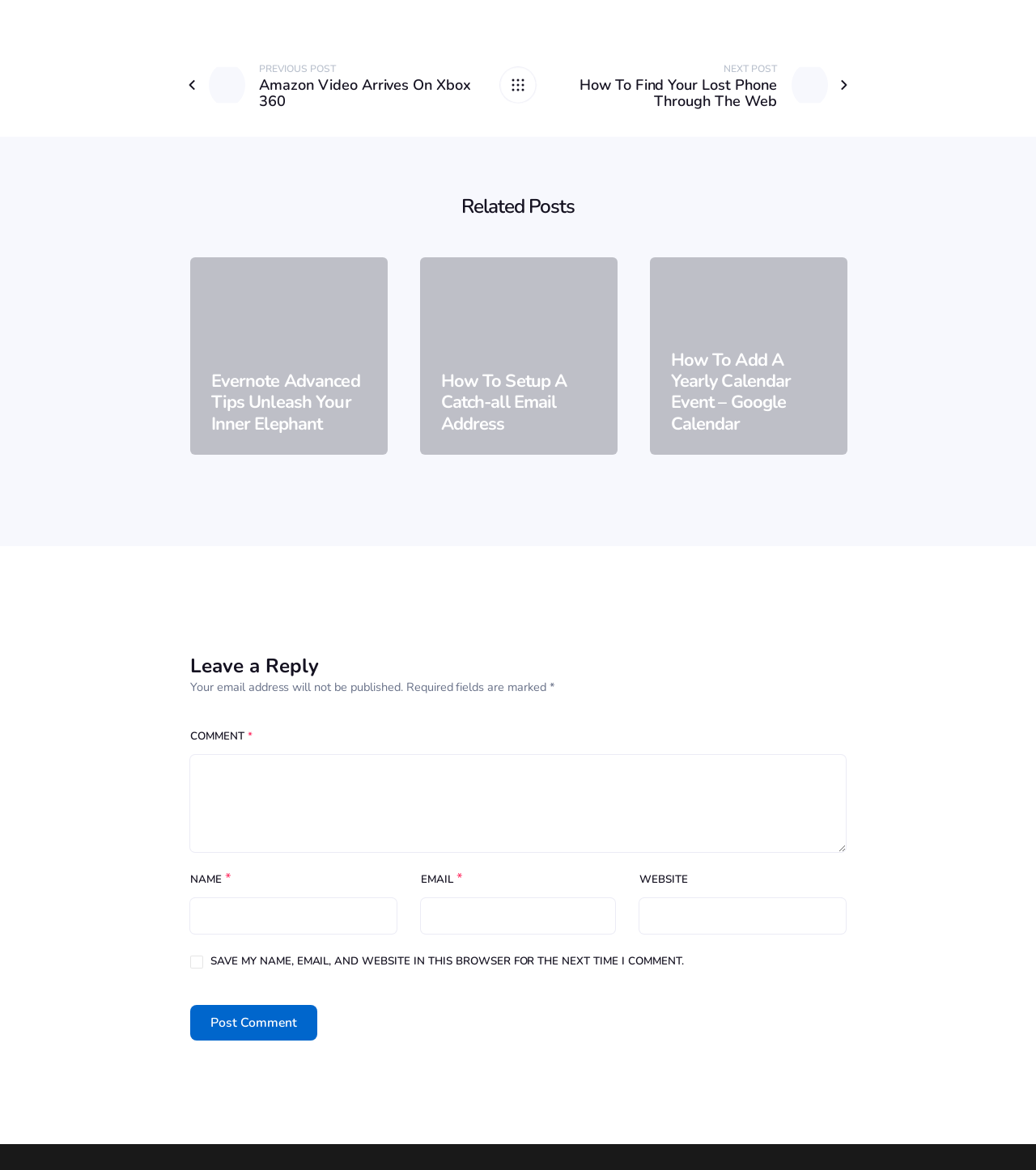Please identify the bounding box coordinates of where to click in order to follow the instruction: "Click Get Help Now".

None